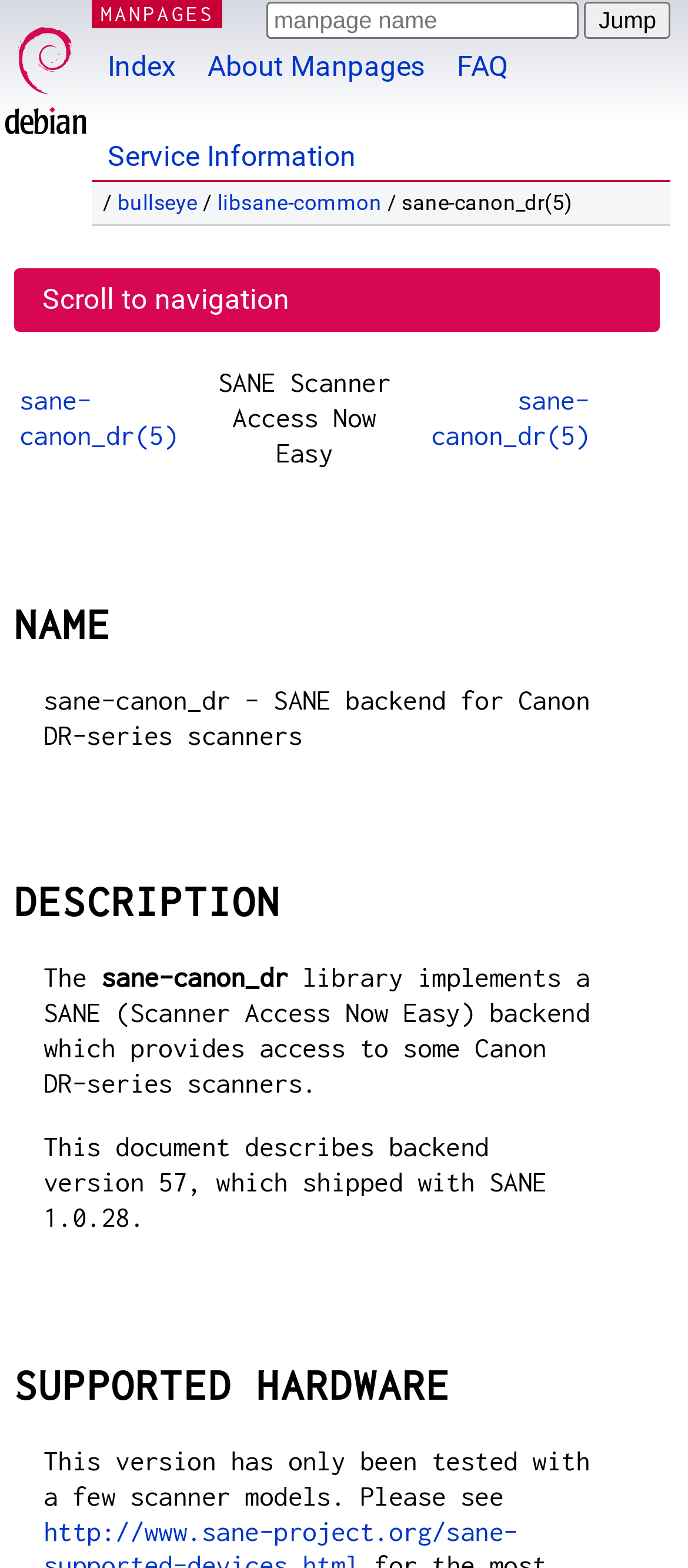Pinpoint the bounding box coordinates of the element you need to click to execute the following instruction: "Click the Jump button". The bounding box should be represented by four float numbers between 0 and 1, in the format [left, top, right, bottom].

[0.85, 0.001, 0.974, 0.025]